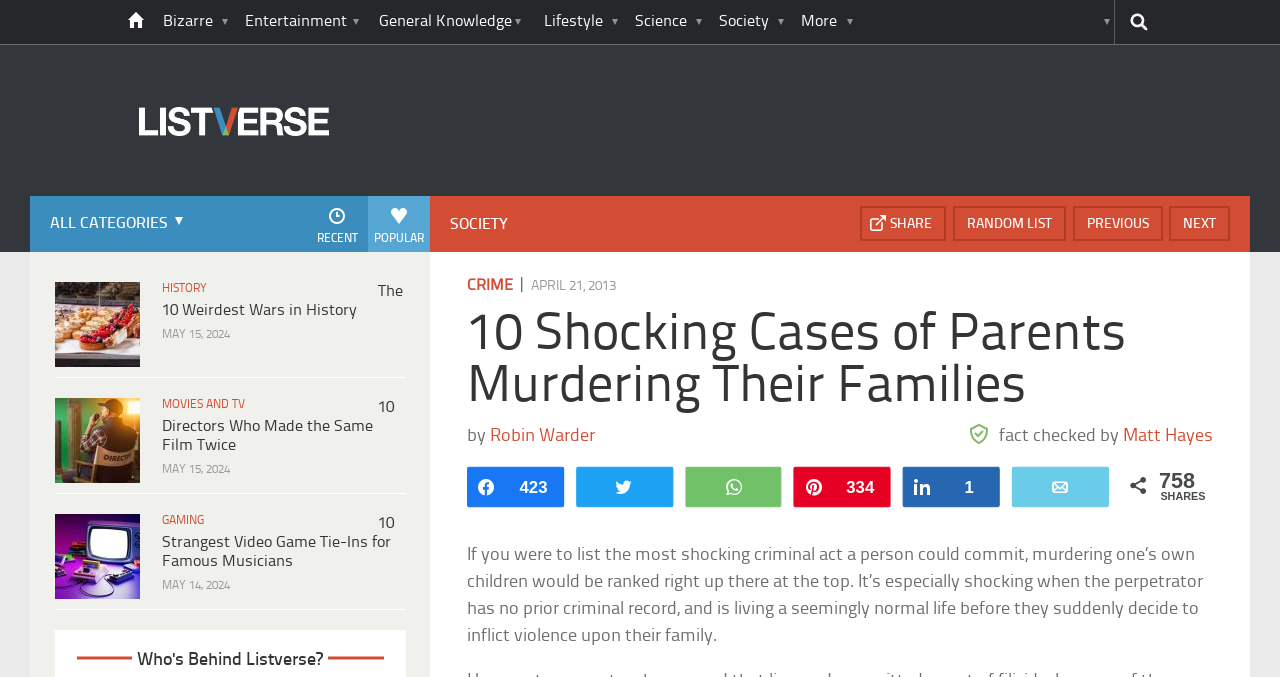Answer the question below in one word or phrase:
What is the category of the article '10 Shocking Cases of Parents Murdering Their Families'?

SOCIETY